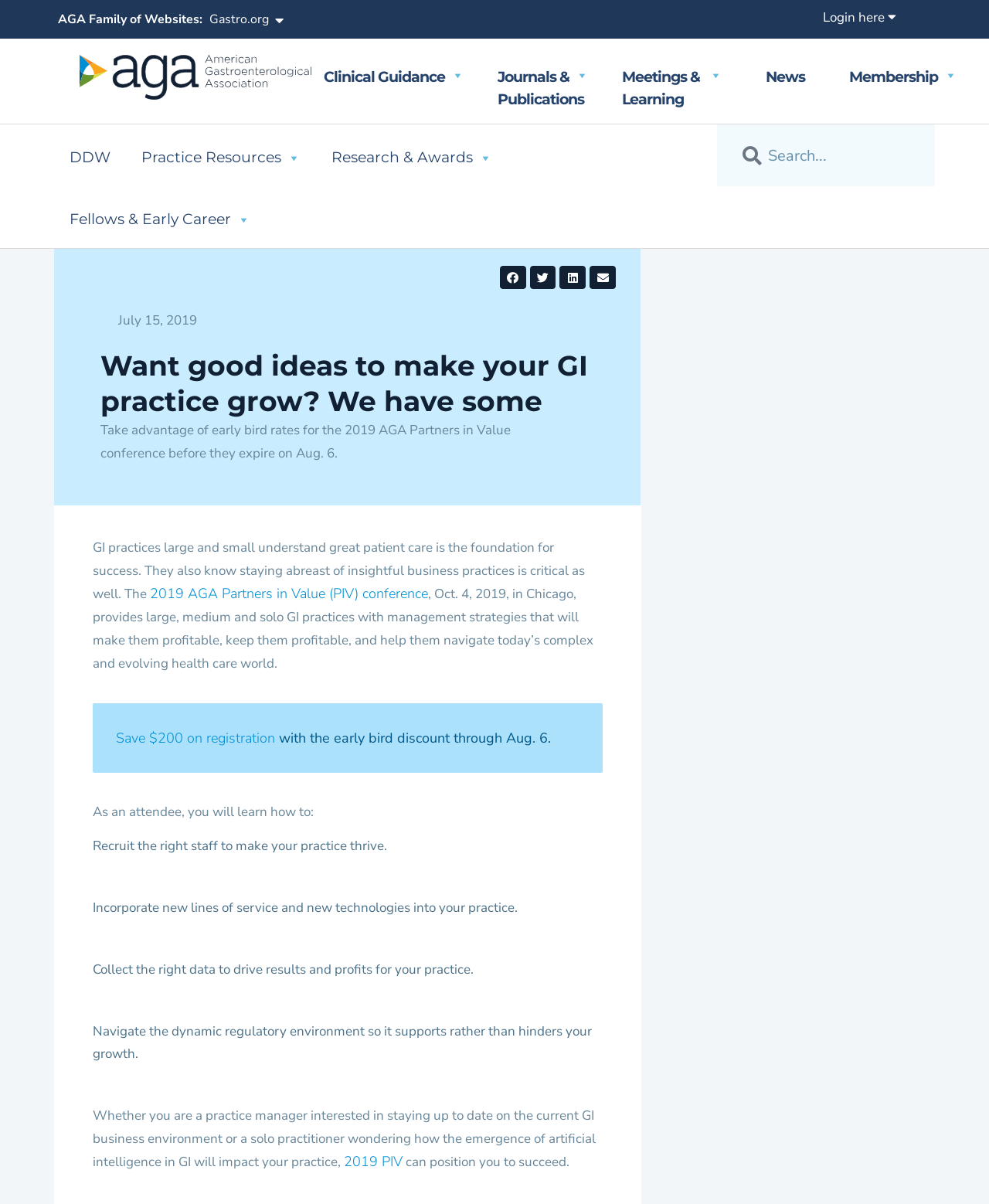What is the name of the organization?
Using the image as a reference, give a one-word or short phrase answer.

American Gastroenterological Association